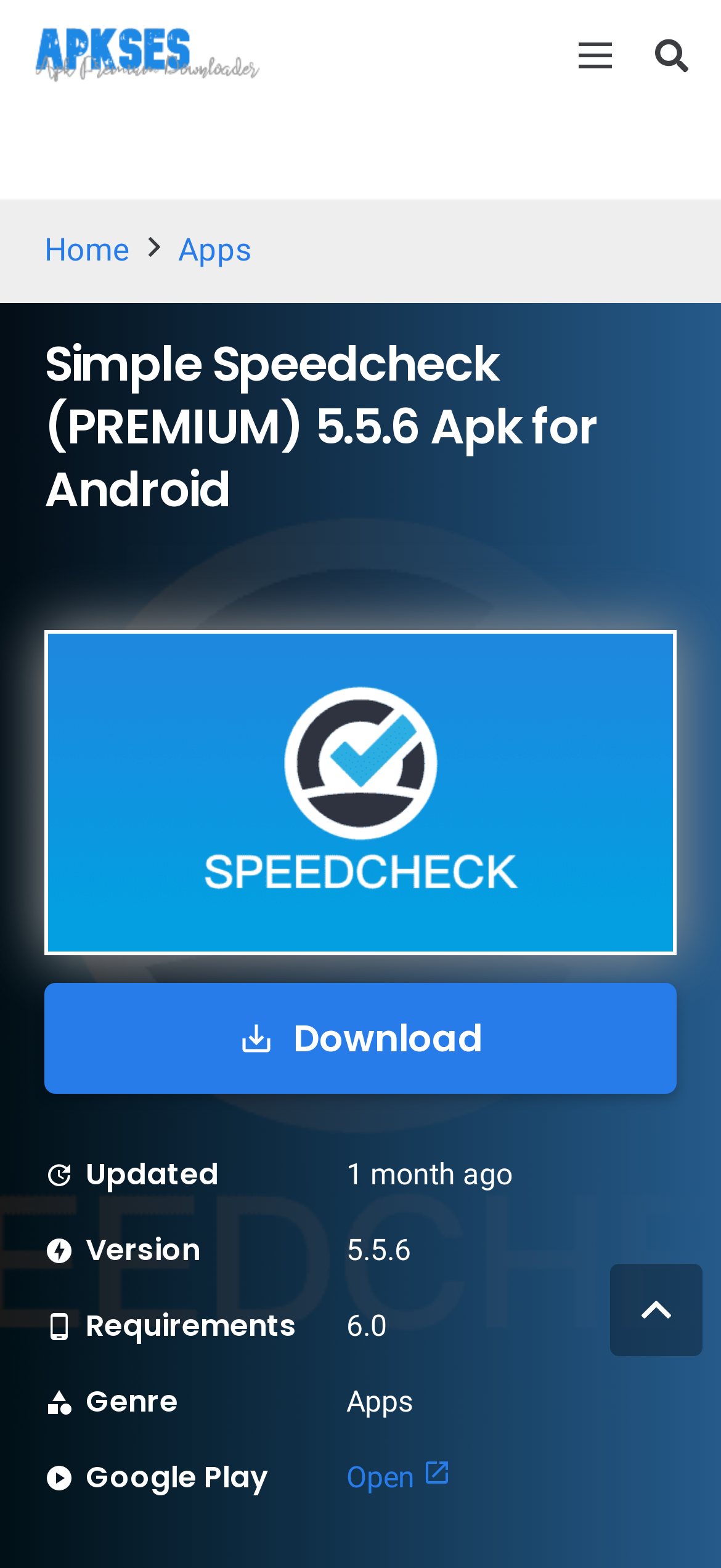Describe all the key features and sections of the webpage thoroughly.

This webpage is about Simple Speedcheck, a user-friendly and accurate way to measure internet speed. At the top left, there is a link to "Link" and a menu icon labeled "Menu" at the top right. Next to the menu icon, there is a search icon labeled "Search". 

Below the top navigation, there is a horizontal menu with links to "Home" and "Apps". The main title "Simple Speedcheck (PREMIUM) 5.5.6 Apk for Android" is centered on the page, above an image of the Simple Speedcheck cover. 

To the right of the image, there is a "Download" link. Below the image, there are several sections of text, including "update" and "Updated" on the left, and a timestamp "1 May 2024 at 10:35:32 +00:00" with the label "1 month ago" on the right. 

Further down, there are sections labeled "Version", "Requirements", "Genre", and "Google Play", each with corresponding text or icons. At the very bottom, there is a link to "Back to top" at the right corner.